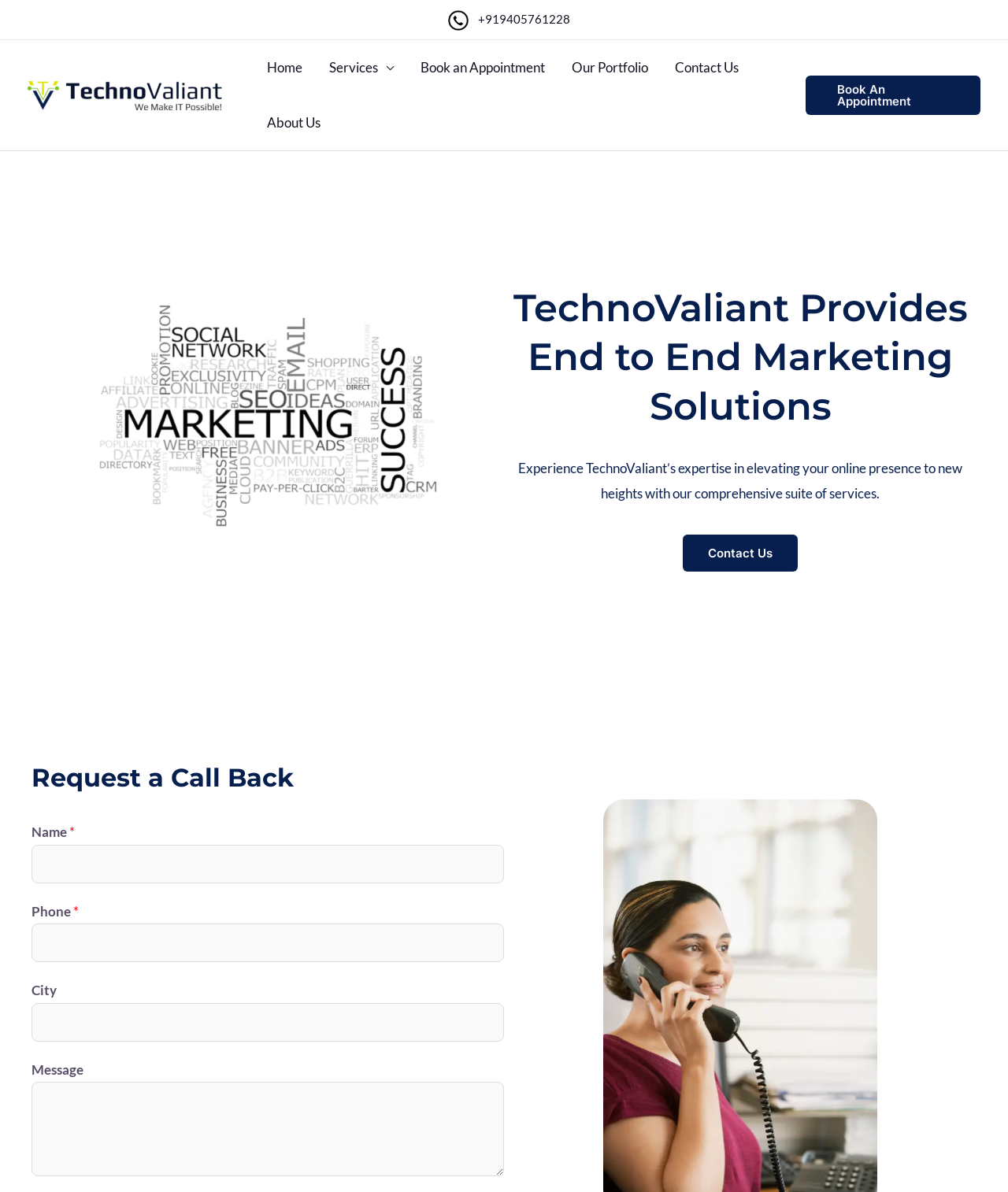What is the theme of the services provided by TechnoValiant?
Answer with a single word or short phrase according to what you see in the image.

Marketing solutions